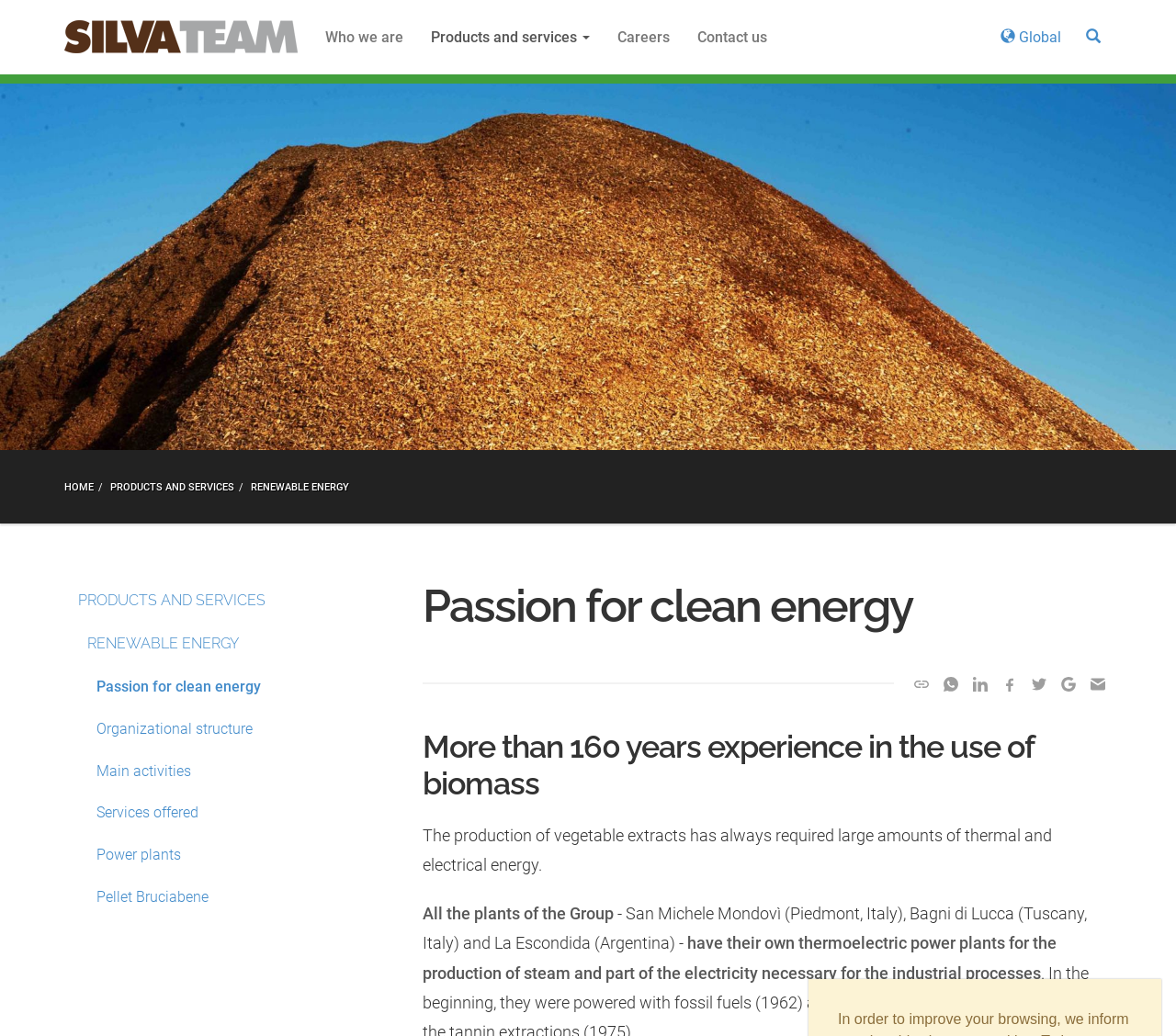Identify and extract the heading text of the webpage.

Passion for clean energy